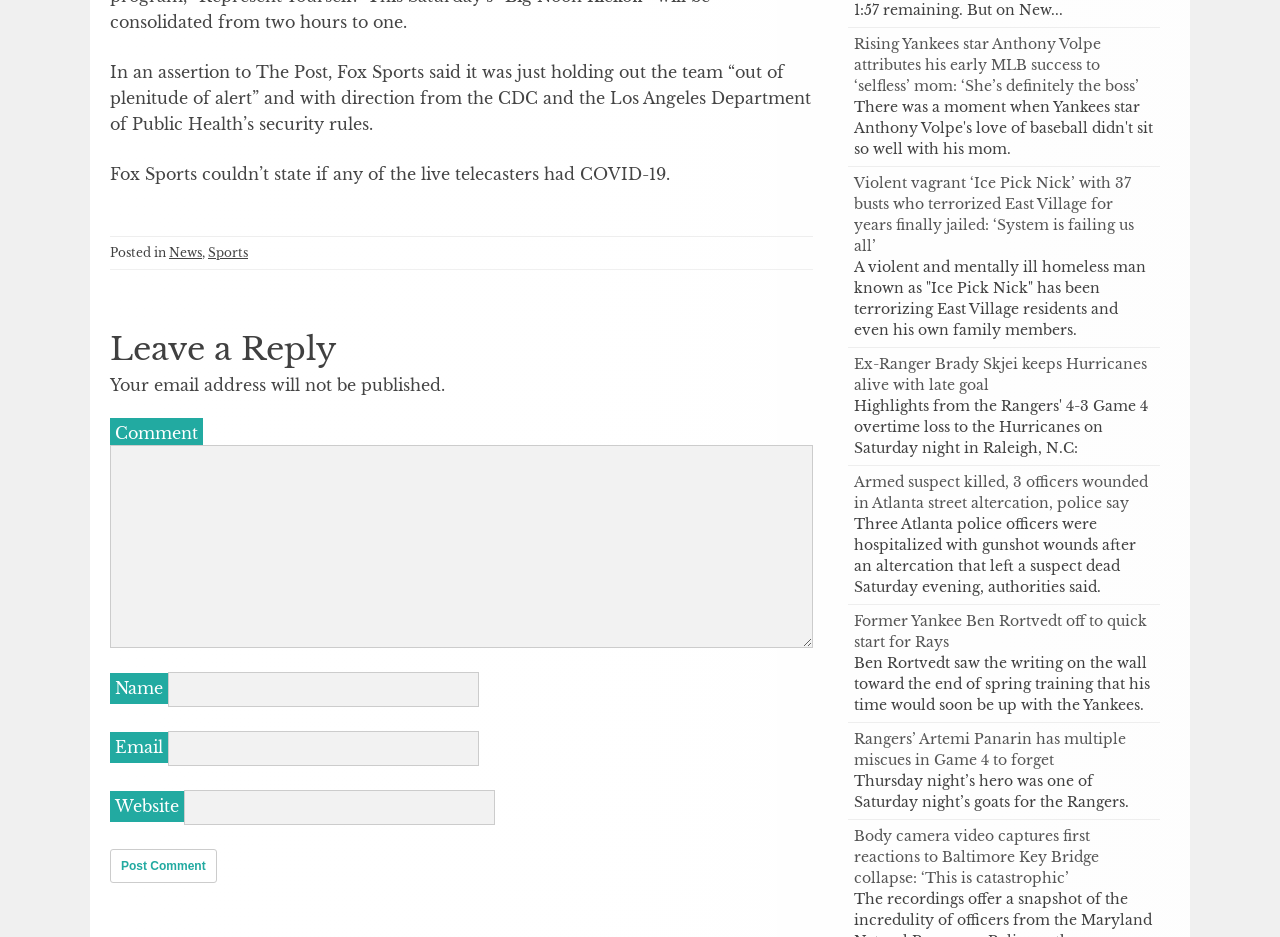Identify the bounding box of the UI component described as: "parent_node: Email aria-describedby="email-notes" name="email"".

[0.131, 0.78, 0.374, 0.818]